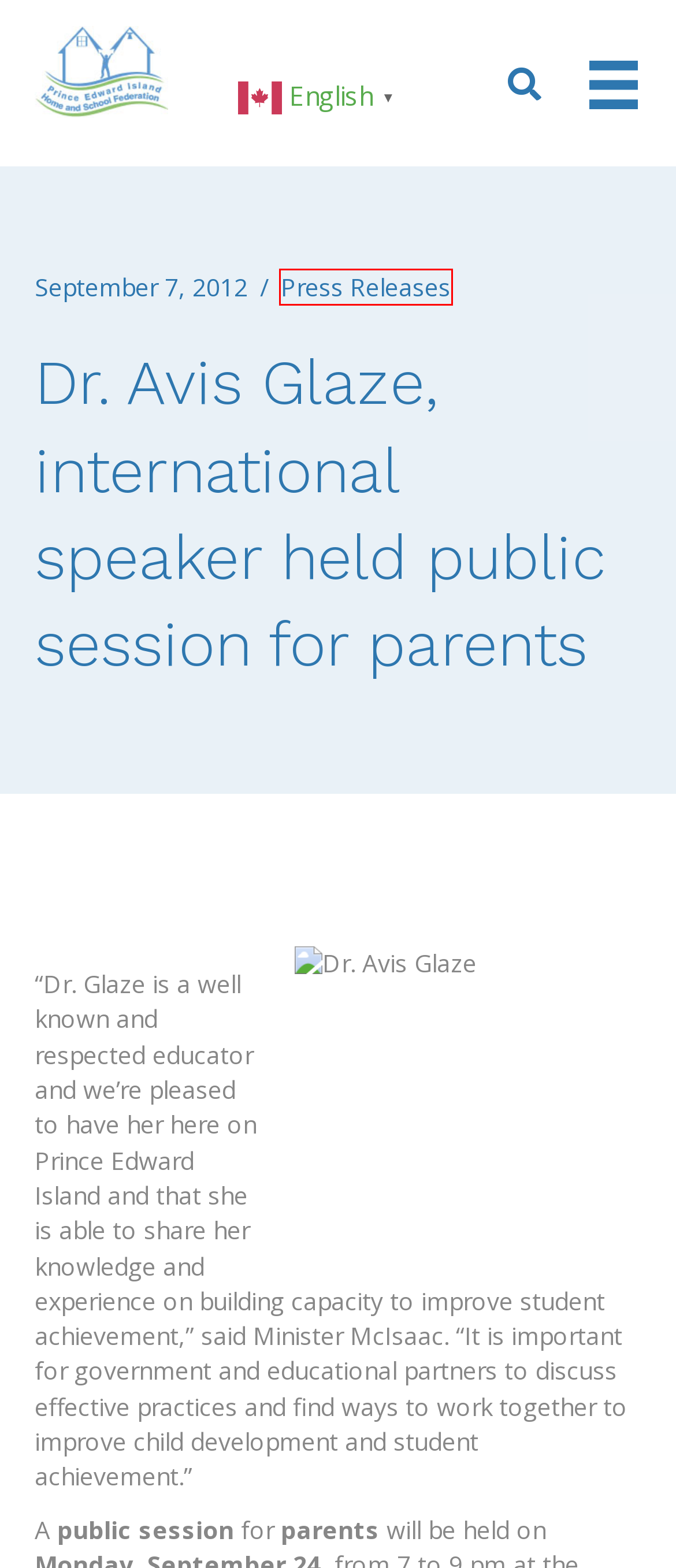Review the screenshot of a webpage containing a red bounding box around an element. Select the description that best matches the new webpage after clicking the highlighted element. The options are:
A. Parents Involved in Education, Survey RFP - PEI Home and School Federation
B. Working together to benefit students - PEI Home and School Federation
C. Workshops to help school volunteers - PEI Home and School Federation
D. SHAPES-PEI Provincial Health Profile Release - PEI Home and School Federation
E. Sharing hubs foster engagement - PEI Home and School Federation
F. Press Releases Archives - PEI Home and School Federation
G. Home - Graphcom: Graphic Design, Web, Branding: PEI
H. Screens in Schools: Maximize benefits; minimize harms, Oct. 23 - PEI Home and School Federation

F